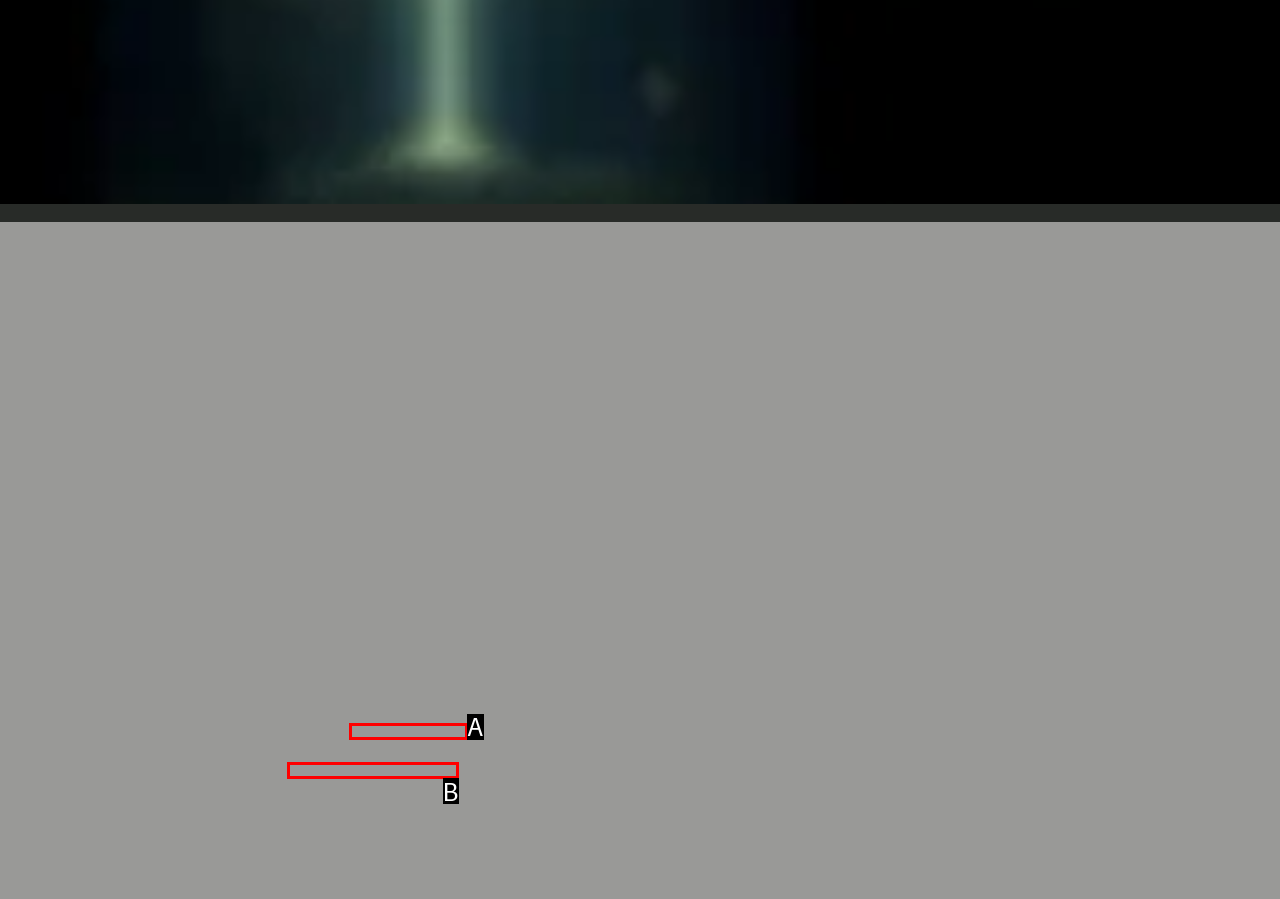Tell me which one HTML element best matches the description: www.vidiverse.com
Answer with the option's letter from the given choices directly.

A